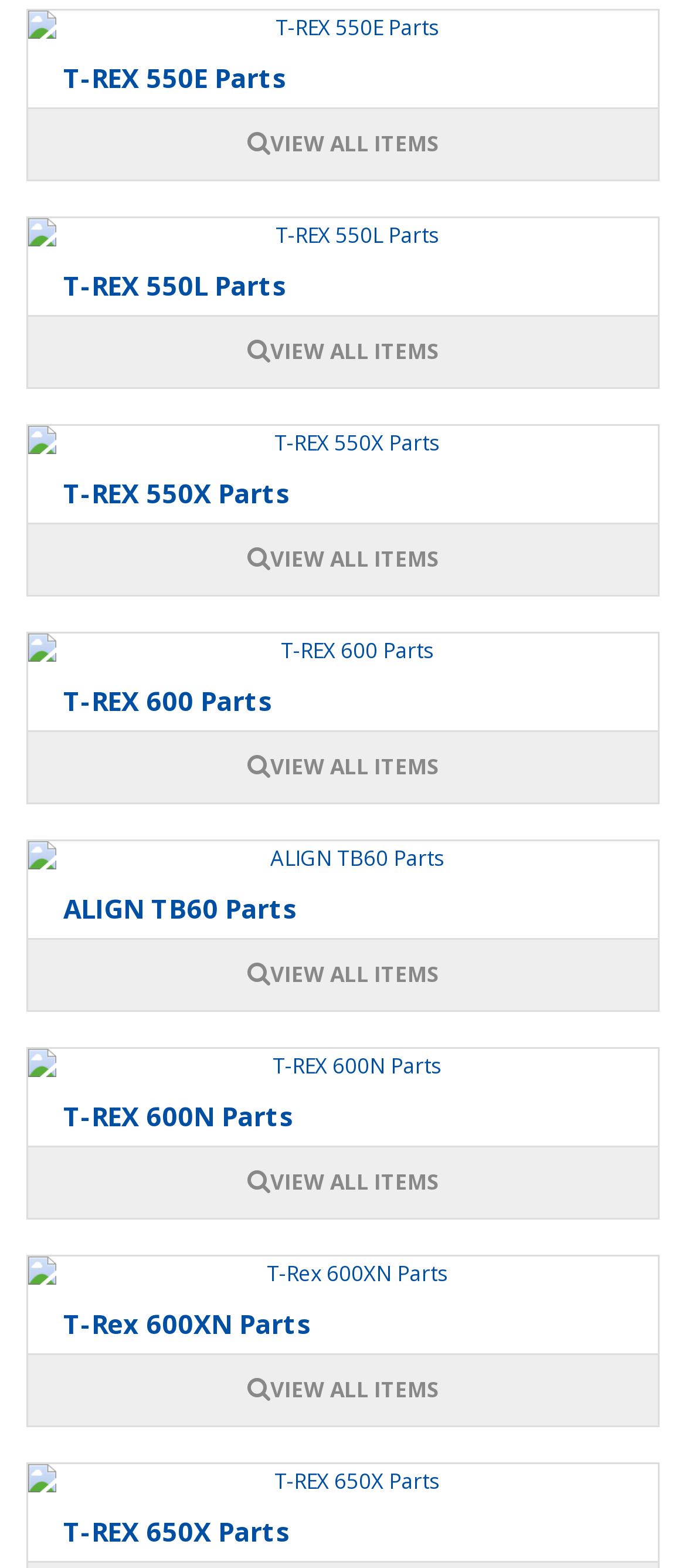Identify the bounding box coordinates of the specific part of the webpage to click to complete this instruction: "View T-REX 550E parts".

[0.041, 0.07, 0.959, 0.115]